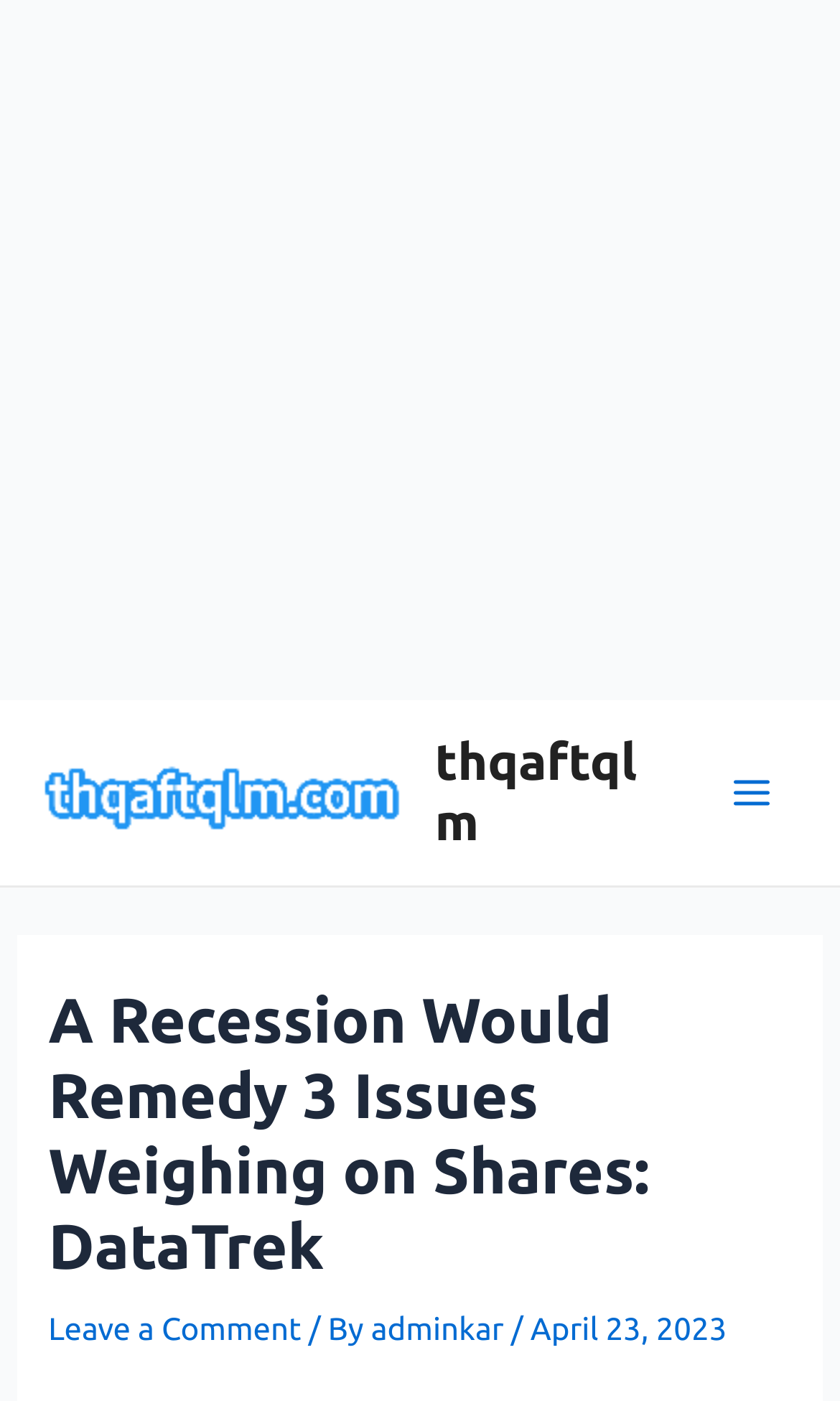Using the description: "aria-label="Advertisement" name="aswift_1" title="Advertisement"", identify the bounding box of the corresponding UI element in the screenshot.

[0.0, 0.0, 1.0, 0.5]